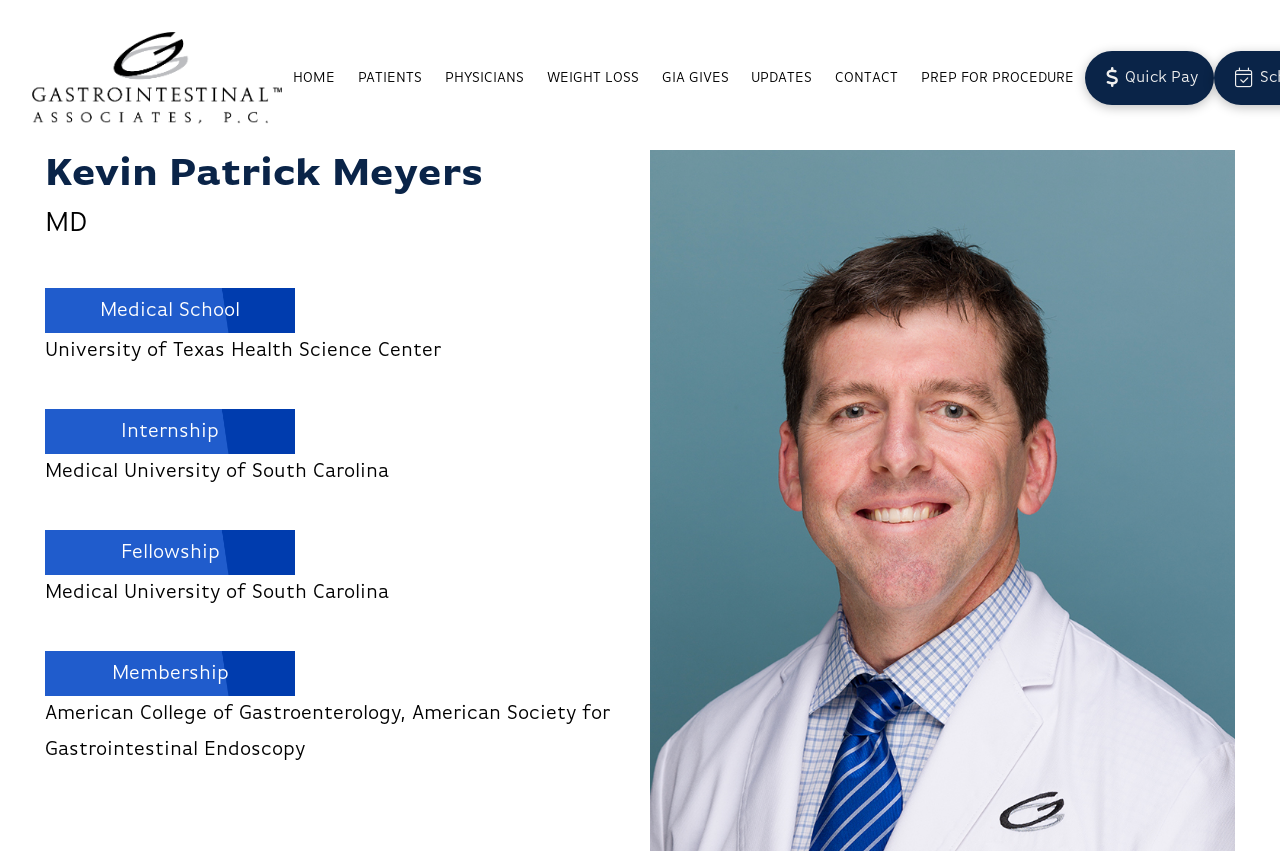Identify the bounding box coordinates for the element you need to click to achieve the following task: "Click the WEIGHT LOSS link". The coordinates must be four float values ranging from 0 to 1, formatted as [left, top, right, bottom].

[0.418, 0.038, 0.508, 0.145]